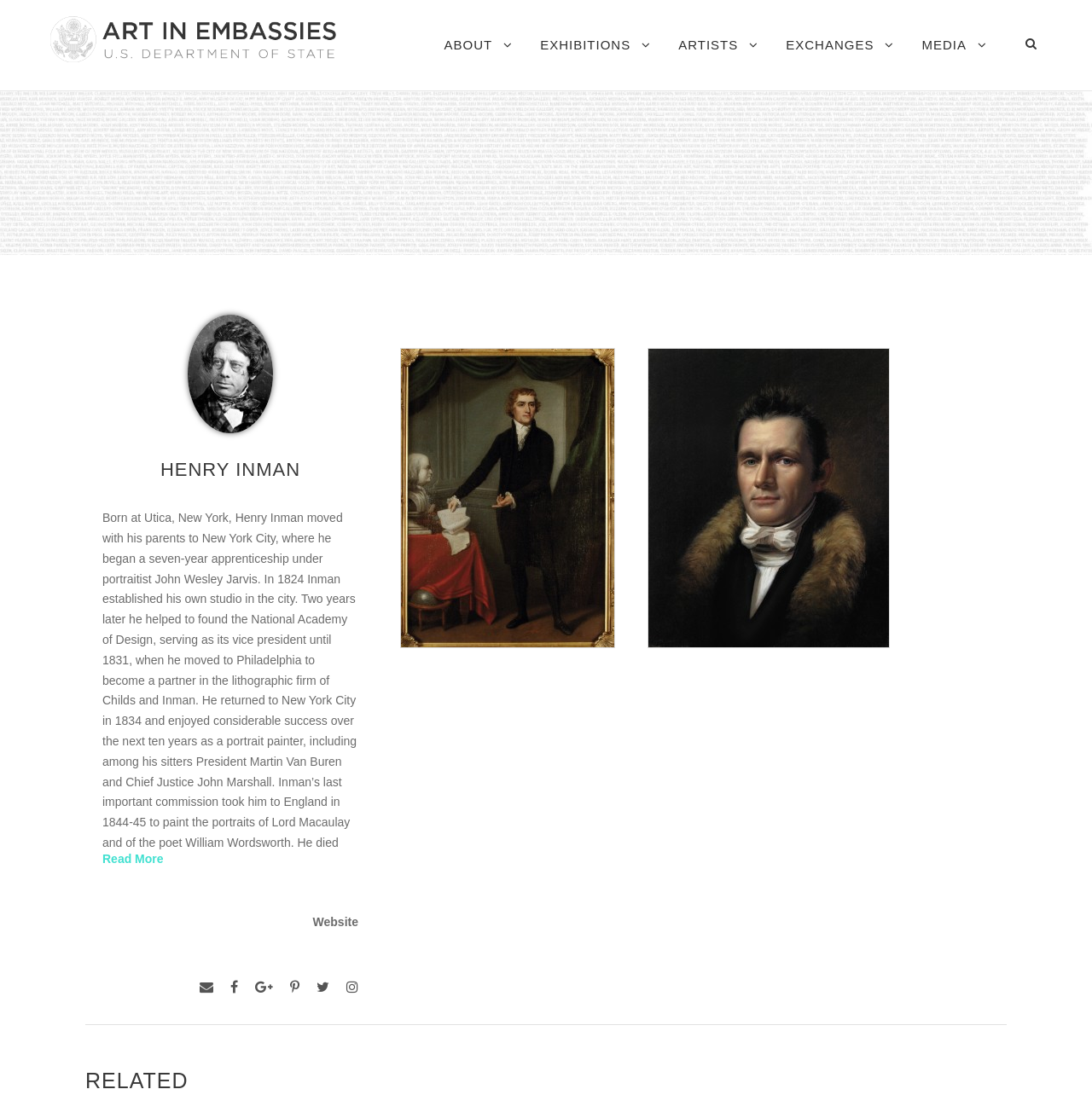Answer briefly with one word or phrase:
Where did Henry Inman move to in 1831?

Philadelphia